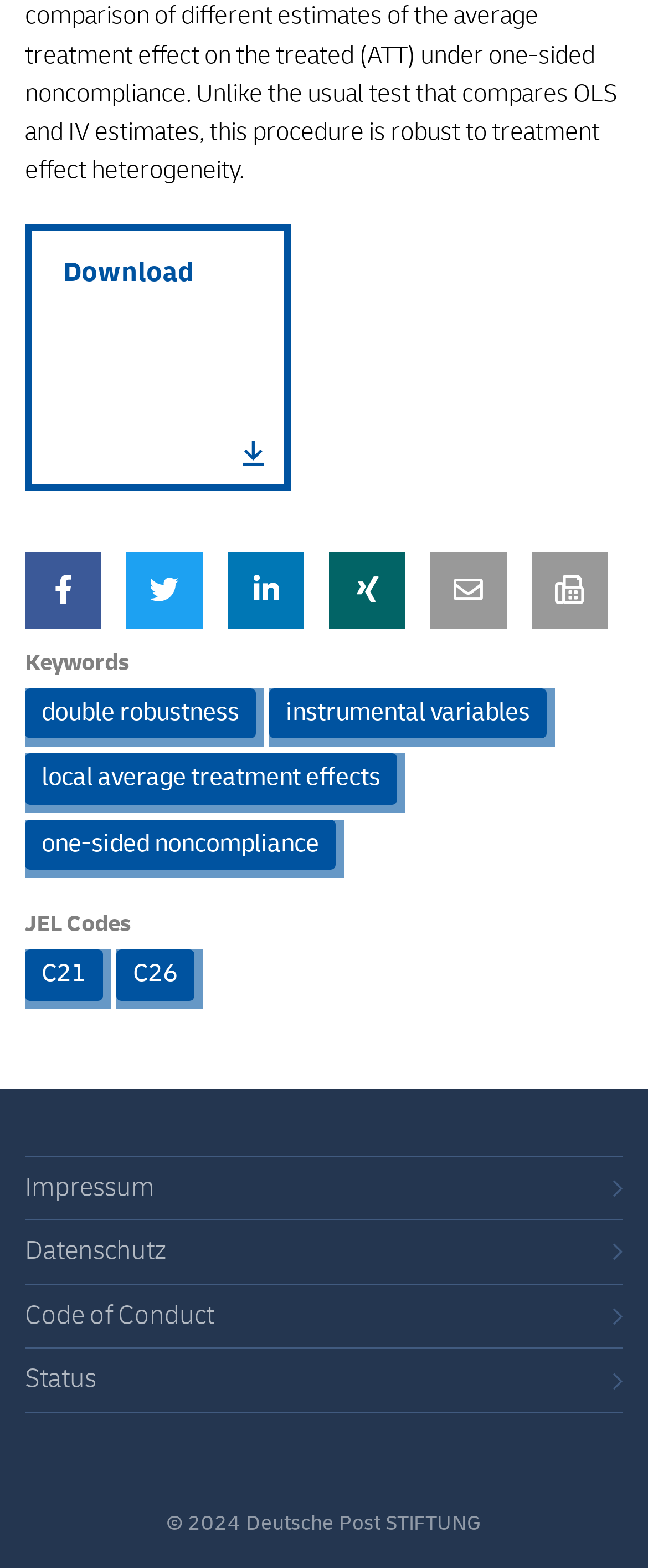Locate the UI element described by one-sided noncompliance in the provided webpage screenshot. Return the bounding box coordinates in the format (top-left x, top-left y, bottom-right x, bottom-right y), ensuring all values are between 0 and 1.

[0.038, 0.522, 0.518, 0.555]